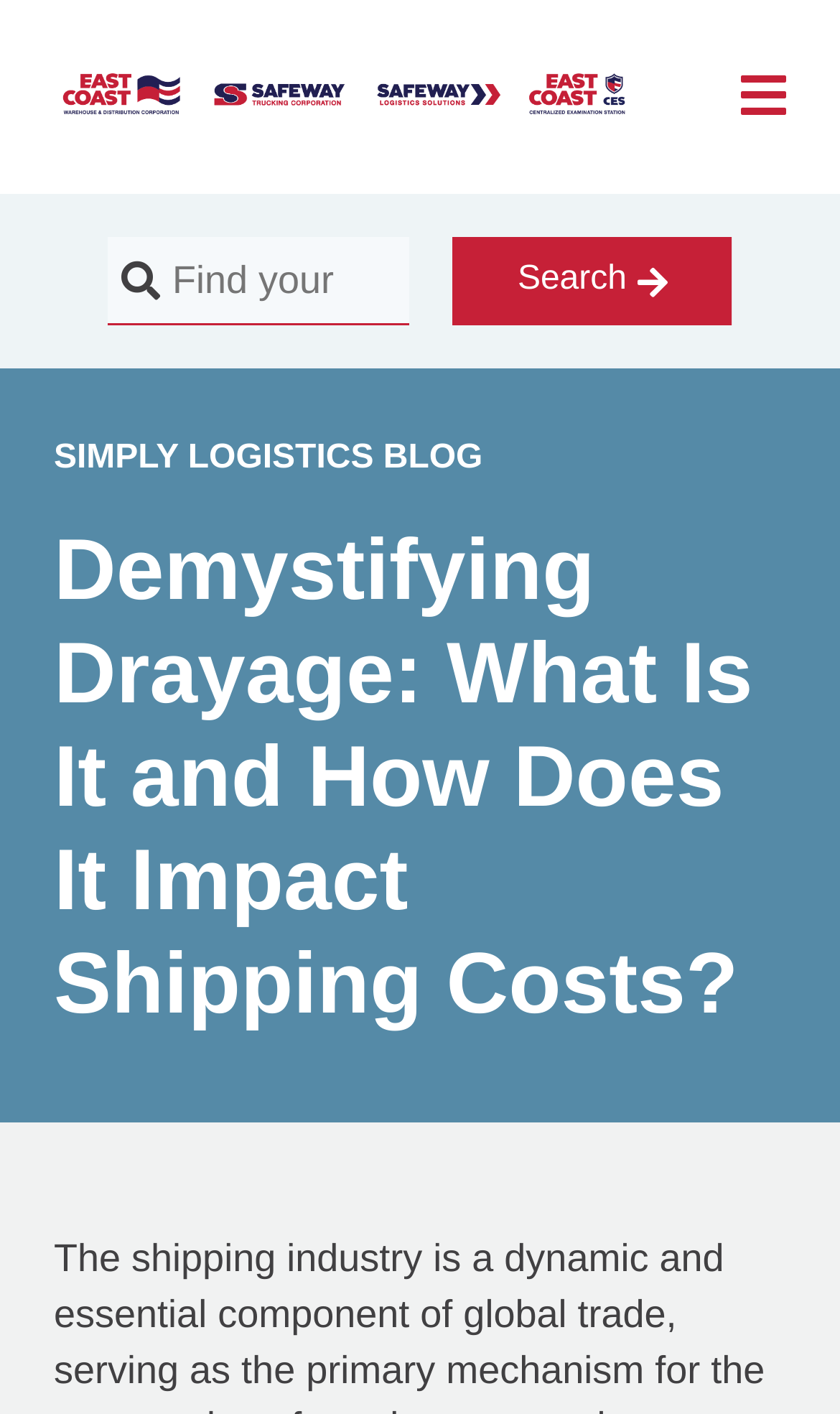What is the name of the company mentioned?
Kindly offer a detailed explanation using the data available in the image.

I found the company name by looking at the link element with the text 'East Coast Warehouse & Distribution Corp.' which is located at the top of the page.